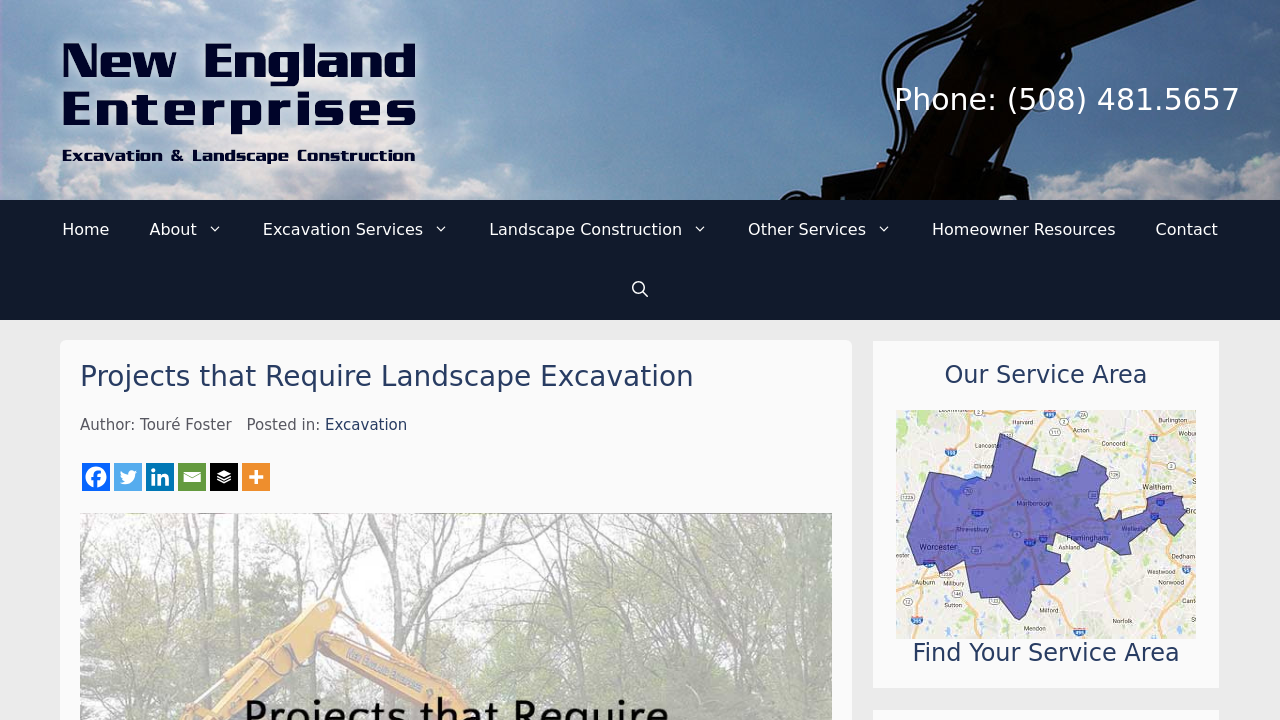Please locate the bounding box coordinates of the element's region that needs to be clicked to follow the instruction: "Find your service area". The bounding box coordinates should be provided as four float numbers between 0 and 1, i.e., [left, top, right, bottom].

[0.698, 0.887, 0.937, 0.927]